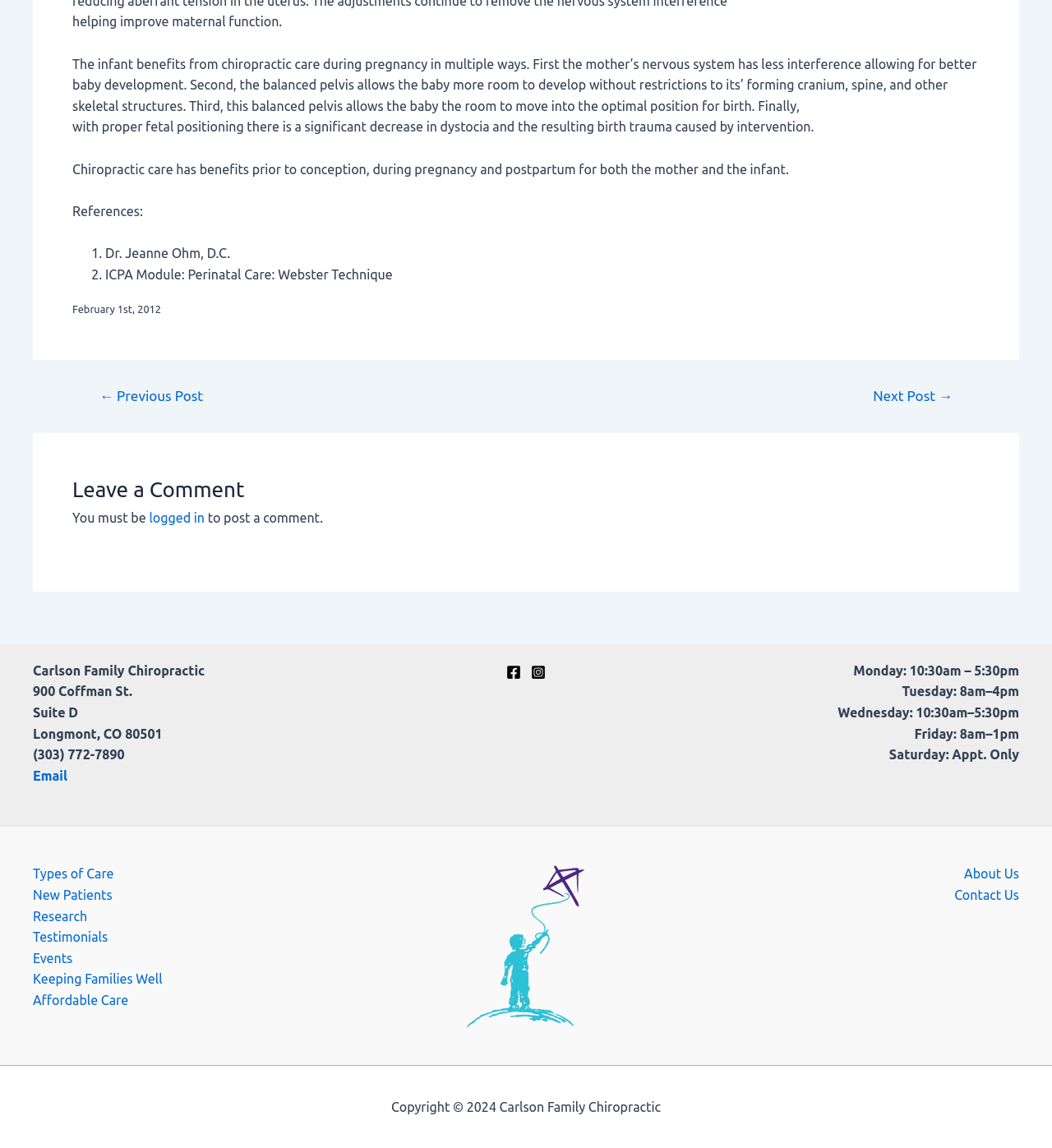What is the copyright year of the website?
Please provide a single word or phrase in response based on the screenshot.

2024